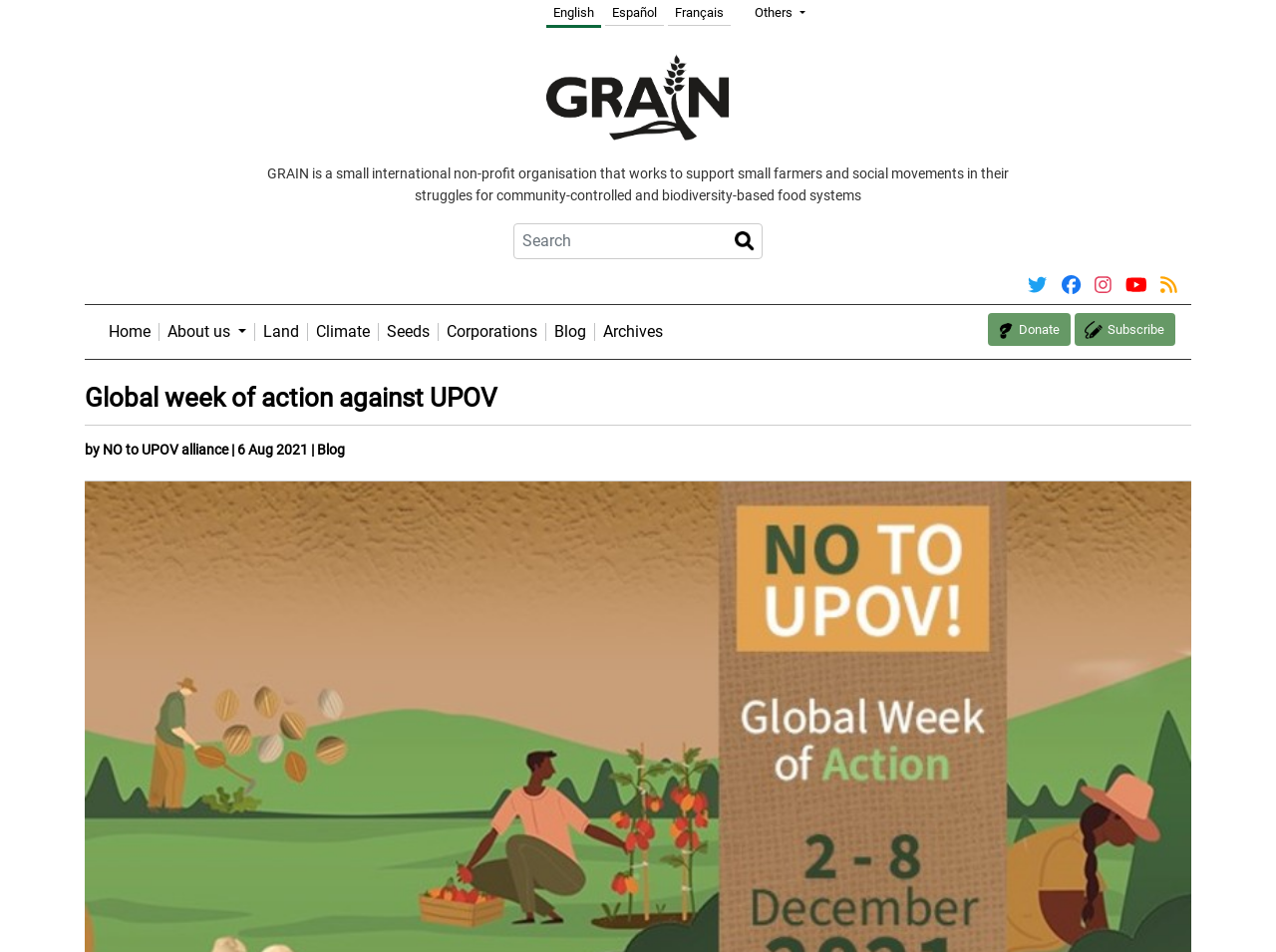Using the element description: "About us", determine the bounding box coordinates for the specified UI element. The coordinates should be four float numbers between 0 and 1, [left, top, right, bottom].

[0.125, 0.34, 0.2, 0.358]